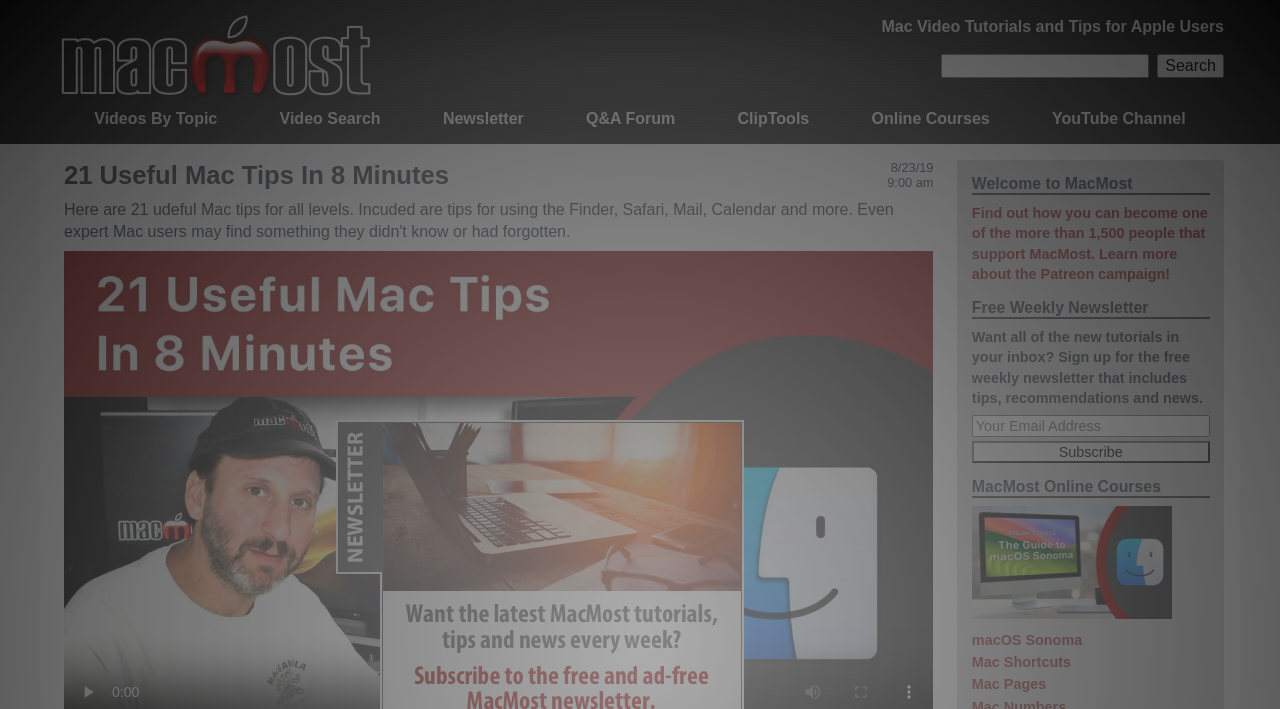What is the date of the article?
Look at the image and provide a short answer using one word or a phrase.

8/23/19